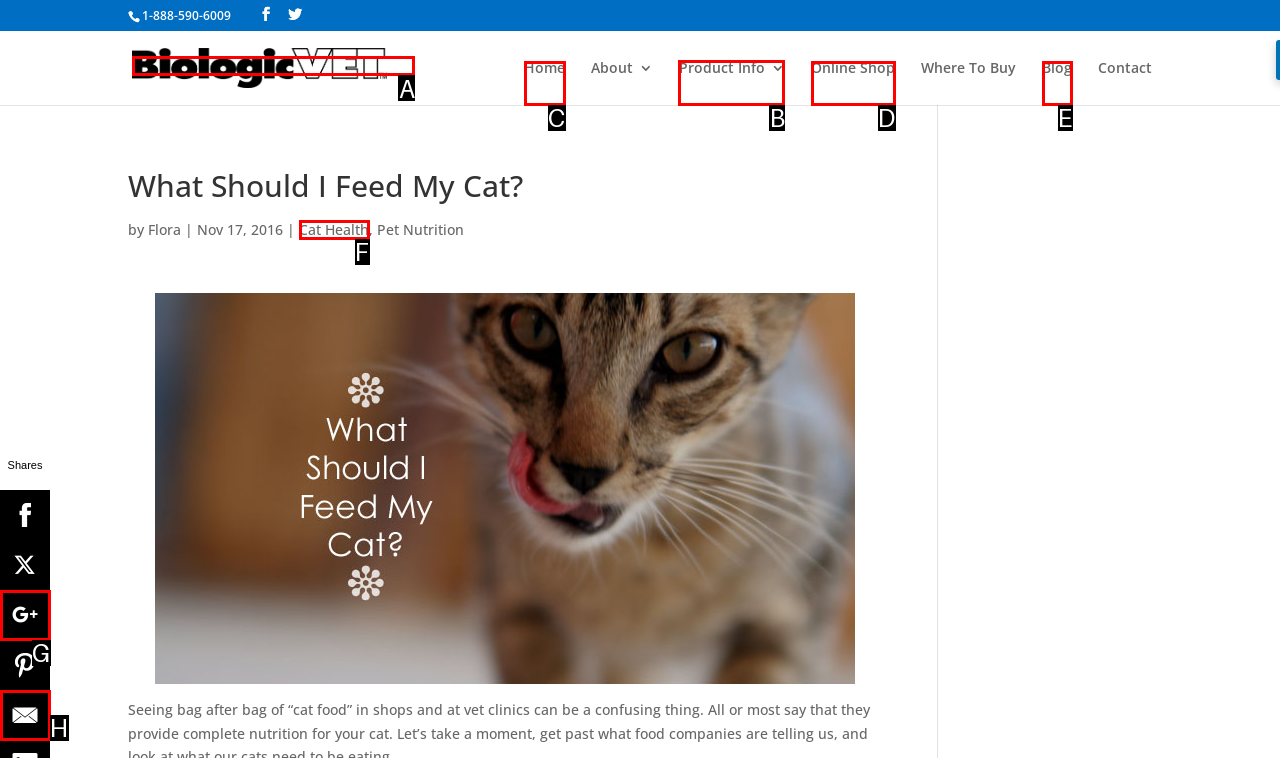Identify the correct letter of the UI element to click for this task: View the product information
Respond with the letter from the listed options.

B